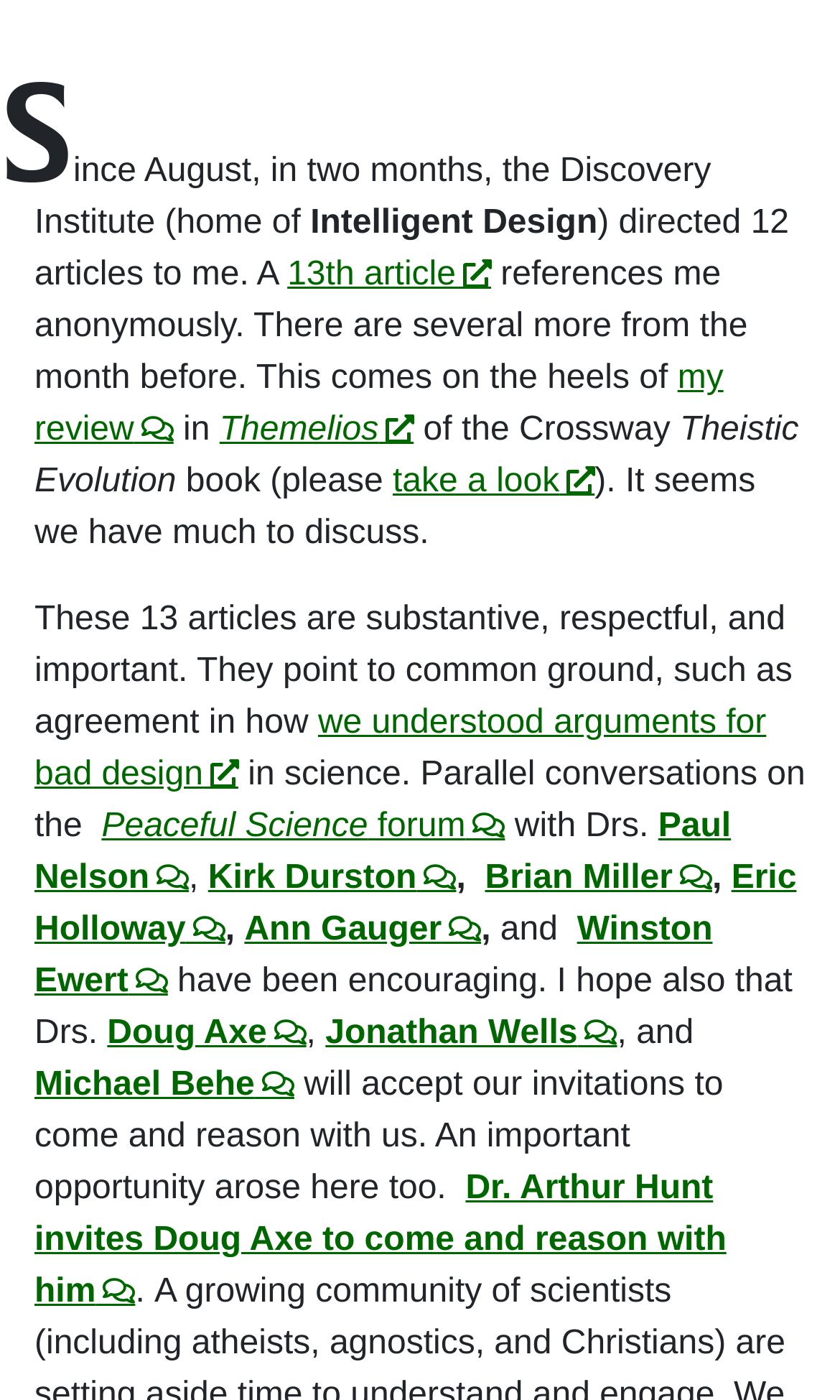What is the name of the institute mentioned?
Using the image, provide a concise answer in one word or a short phrase.

Discovery Institute